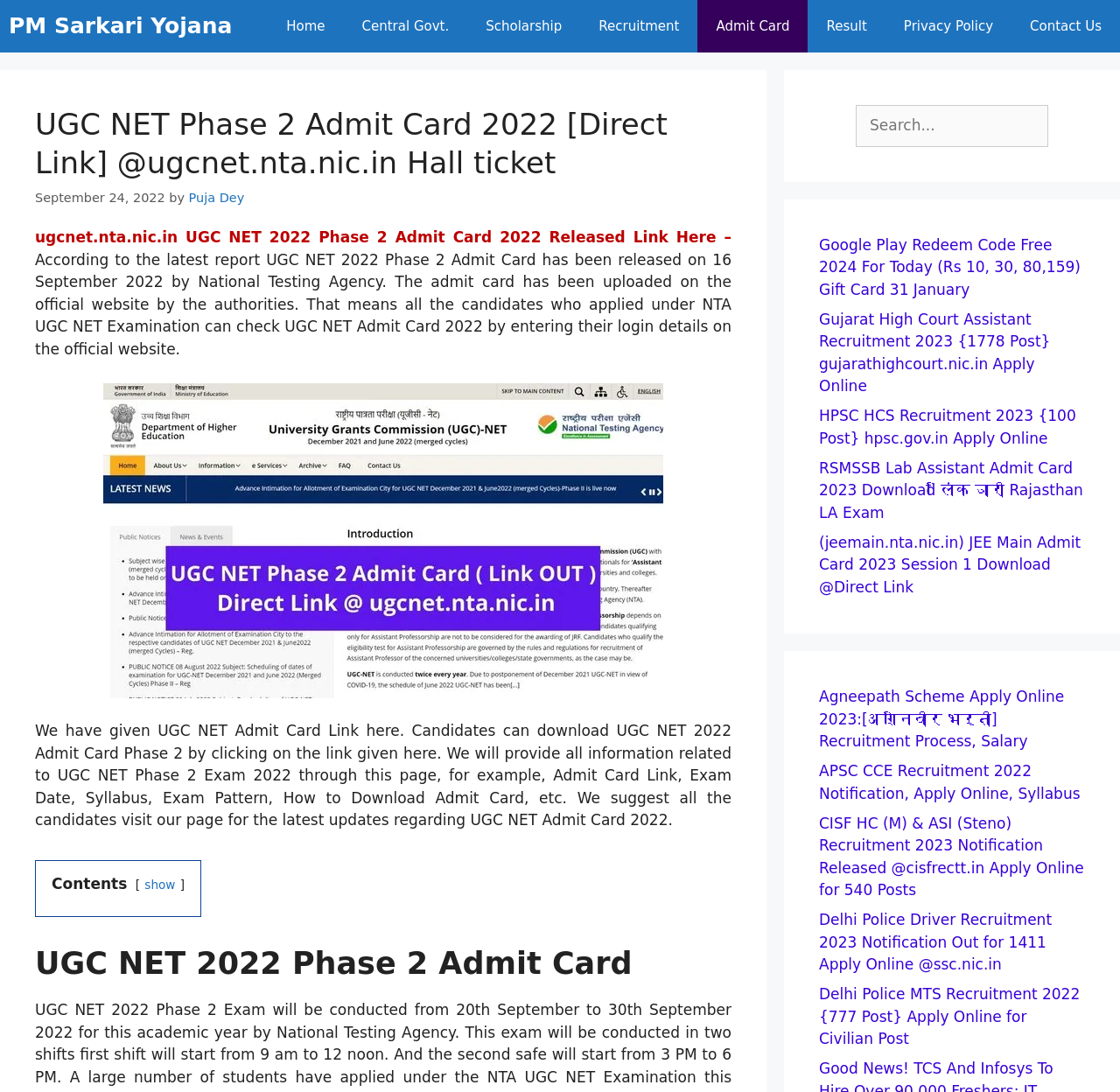Identify the coordinates of the bounding box for the element described below: "Result". Return the coordinates as four float numbers between 0 and 1: [left, top, right, bottom].

[0.721, 0.0, 0.791, 0.048]